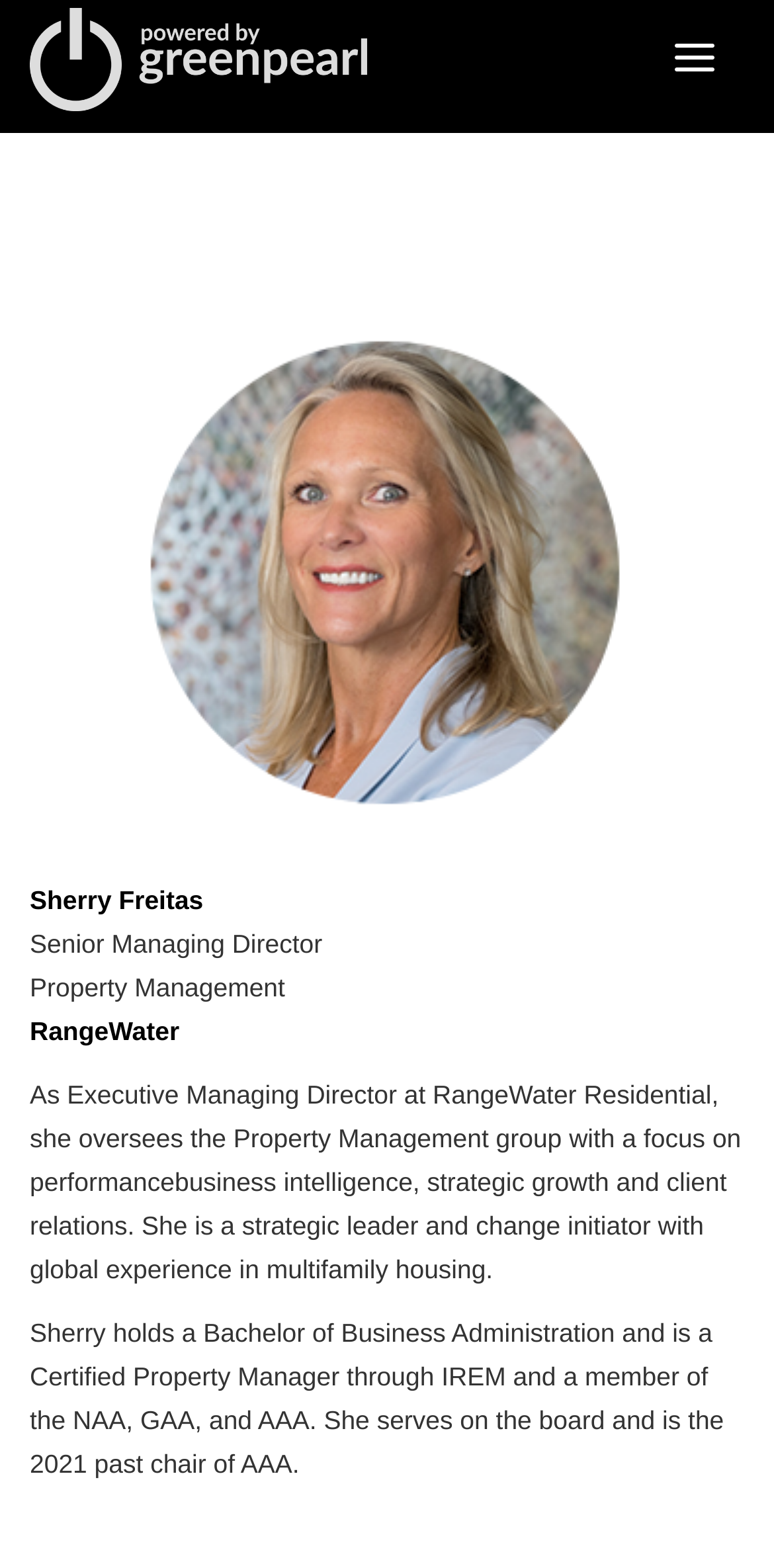What is the name of the events company?
Based on the visual information, provide a detailed and comprehensive answer.

The webpage has multiple instances of the image element with the text 'GreenPearl Events' at coordinates [0.038, 0.005, 0.474, 0.07], which suggests that GreenPearl Events is the name of the events company.